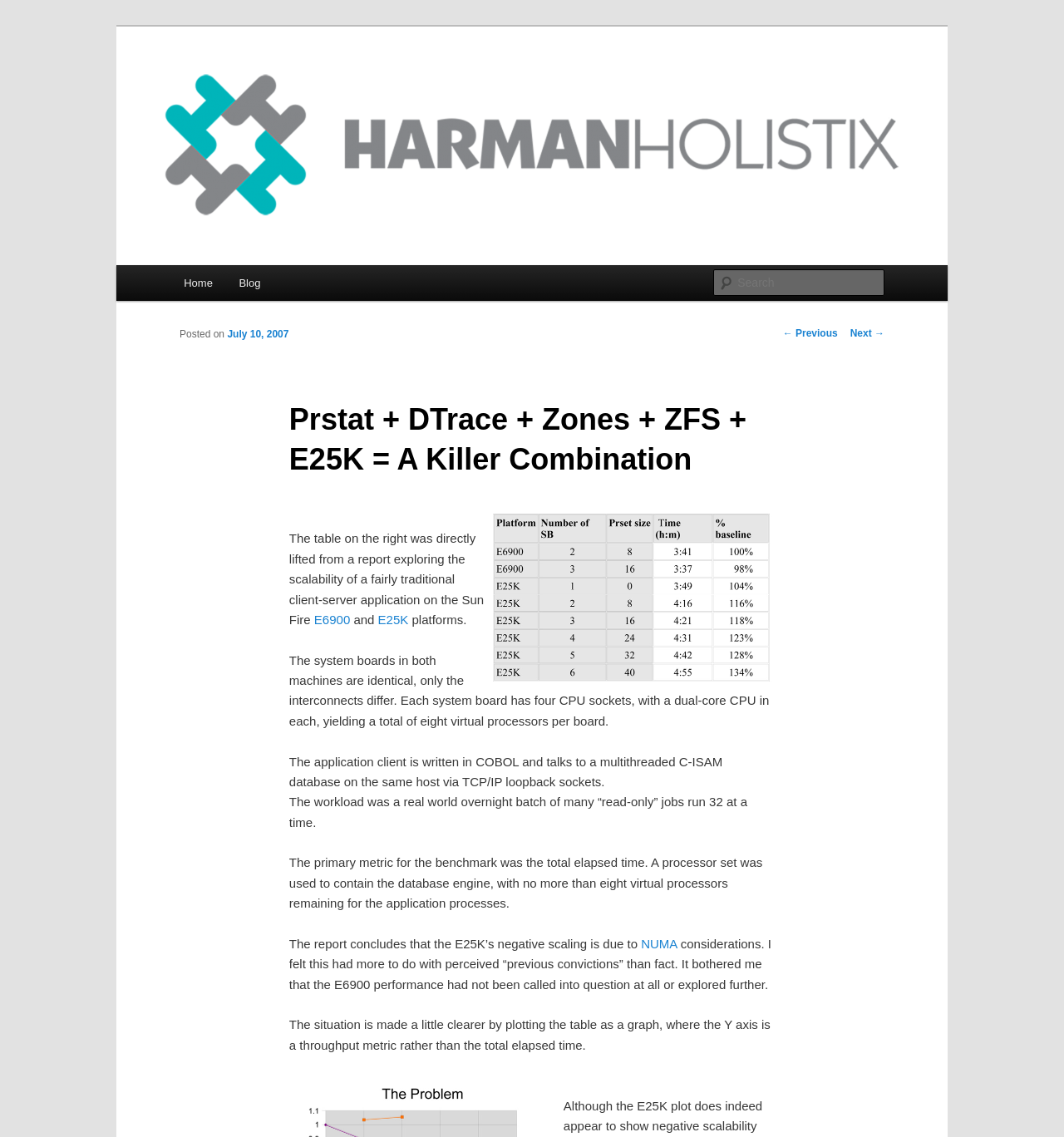Determine the bounding box coordinates of the section I need to click to execute the following instruction: "Read the previous post". Provide the coordinates as four float numbers between 0 and 1, i.e., [left, top, right, bottom].

[0.736, 0.288, 0.787, 0.298]